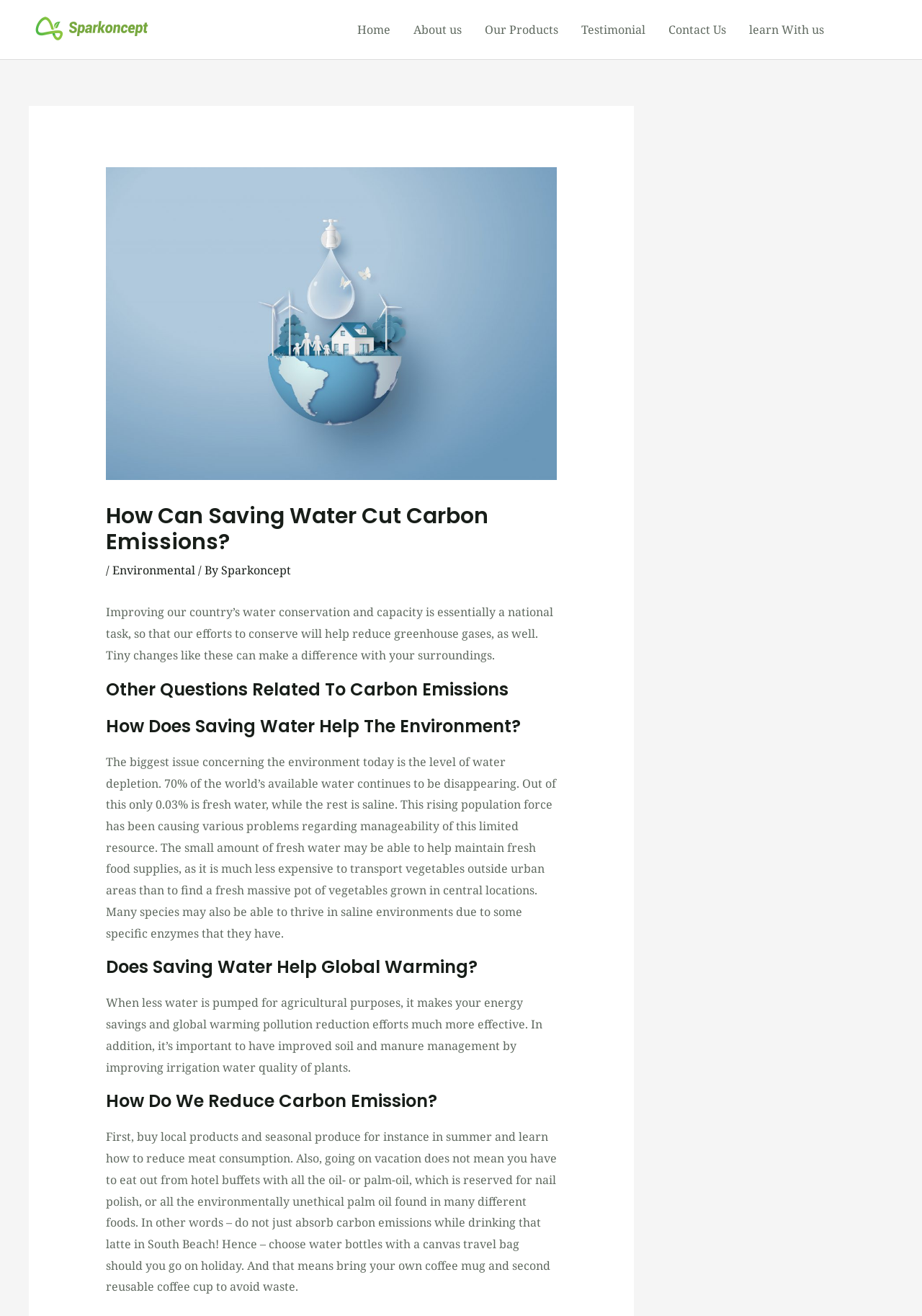What is recommended to bring on holiday?
Give a detailed and exhaustive answer to the question.

This information can be found in the paragraph that starts with 'First, buy local products and seasonal produce...'. It suggests bringing a canvas travel bag and reusable coffee cup on holiday to reduce waste.